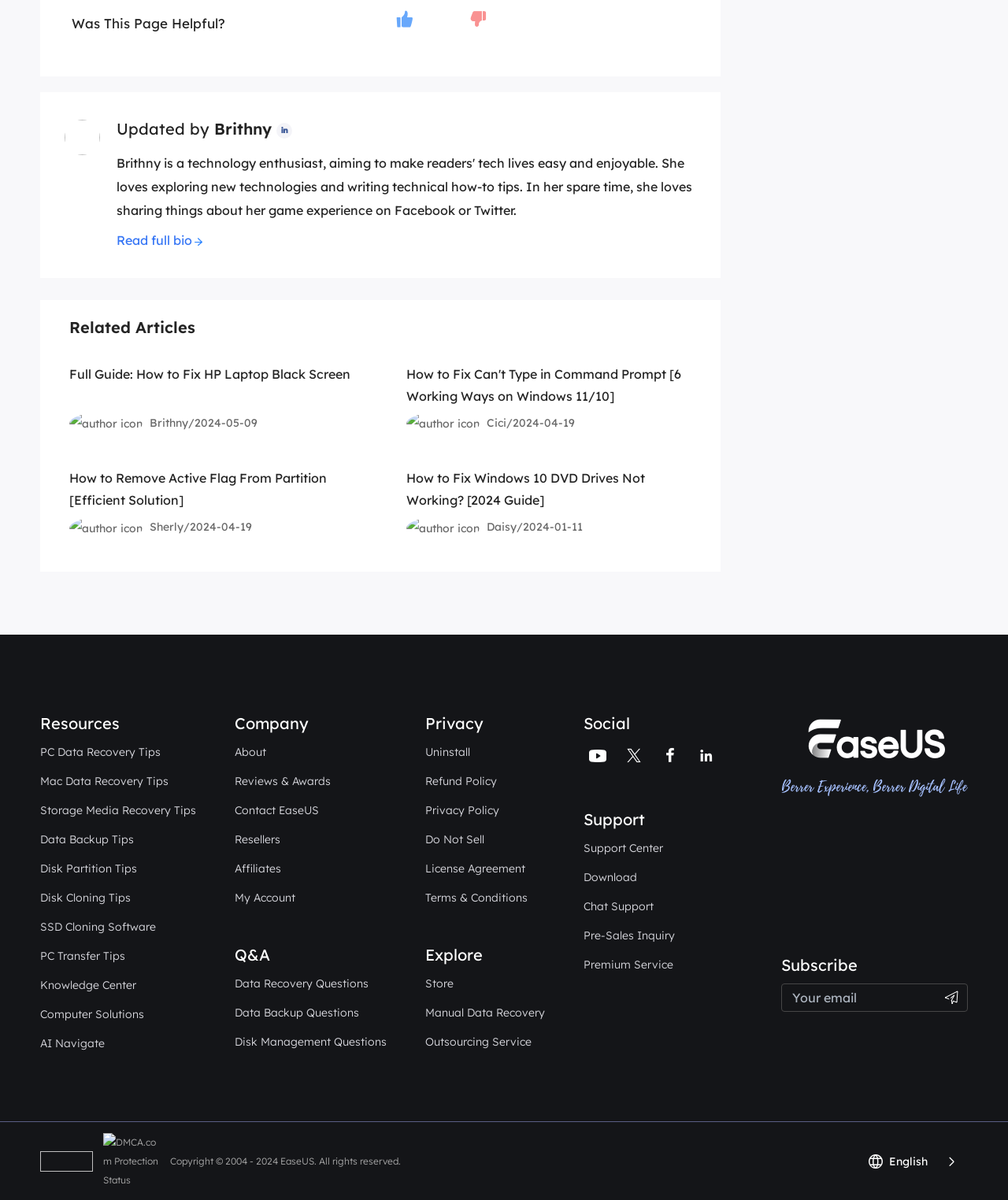Identify the bounding box coordinates of the element that should be clicked to fulfill this task: "Search using keywords". The coordinates should be provided as four float numbers between 0 and 1, i.e., [left, top, right, bottom].

None